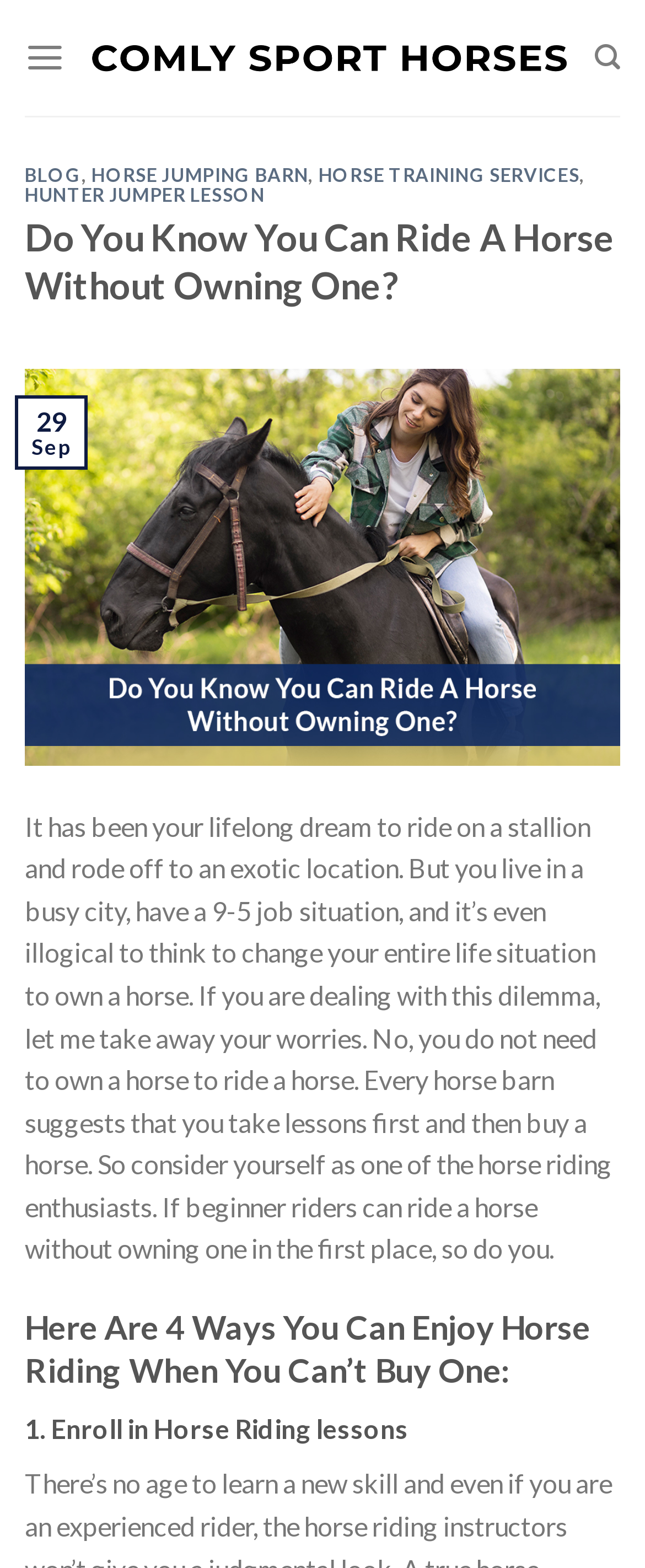Can you look at the image and give a comprehensive answer to the question:
What is the first step to enjoy horse riding without owning a horse?

The first step to enjoy horse riding without owning a horse is to enroll in horse riding lessons, as suggested in the section 'Here Are 4 Ways You Can Enjoy Horse Riding When You Can’t Buy One:'.